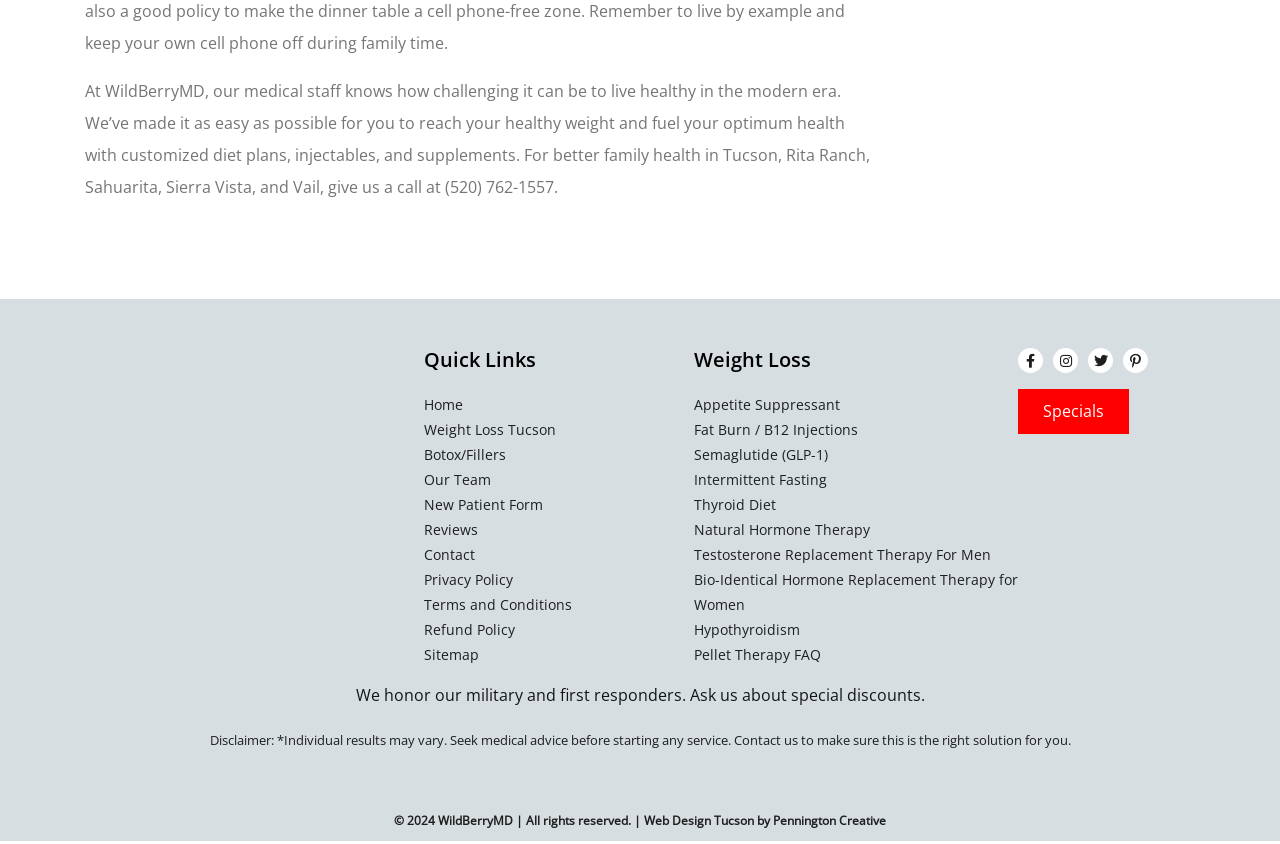Provide the bounding box coordinates of the HTML element this sentence describes: "Natural Hormone Therapy". The bounding box coordinates consist of four float numbers between 0 and 1, i.e., [left, top, right, bottom].

[0.542, 0.62, 0.68, 0.643]